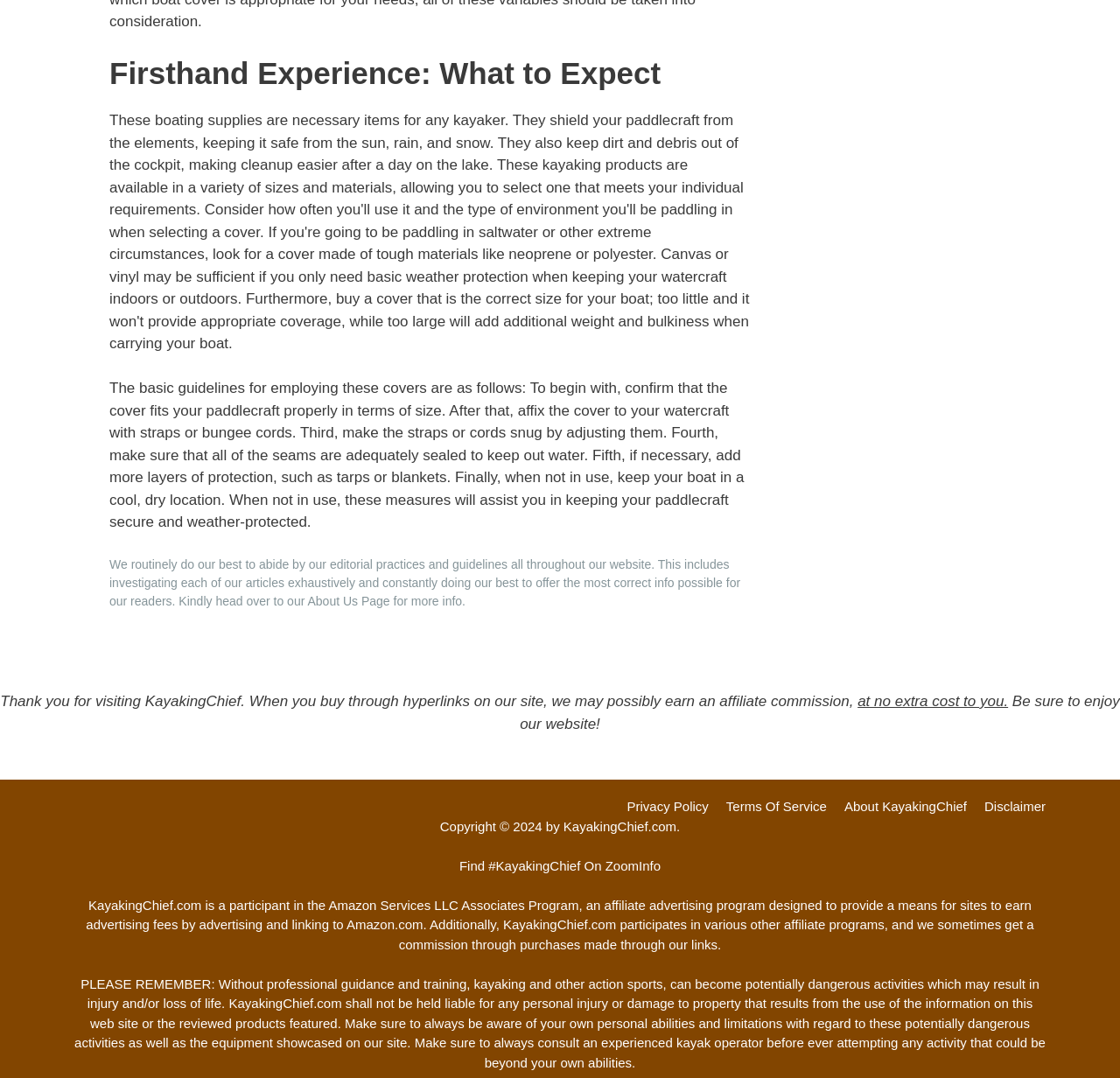Locate the bounding box of the UI element with the following description: "About KayakingChief".

[0.754, 0.741, 0.863, 0.755]